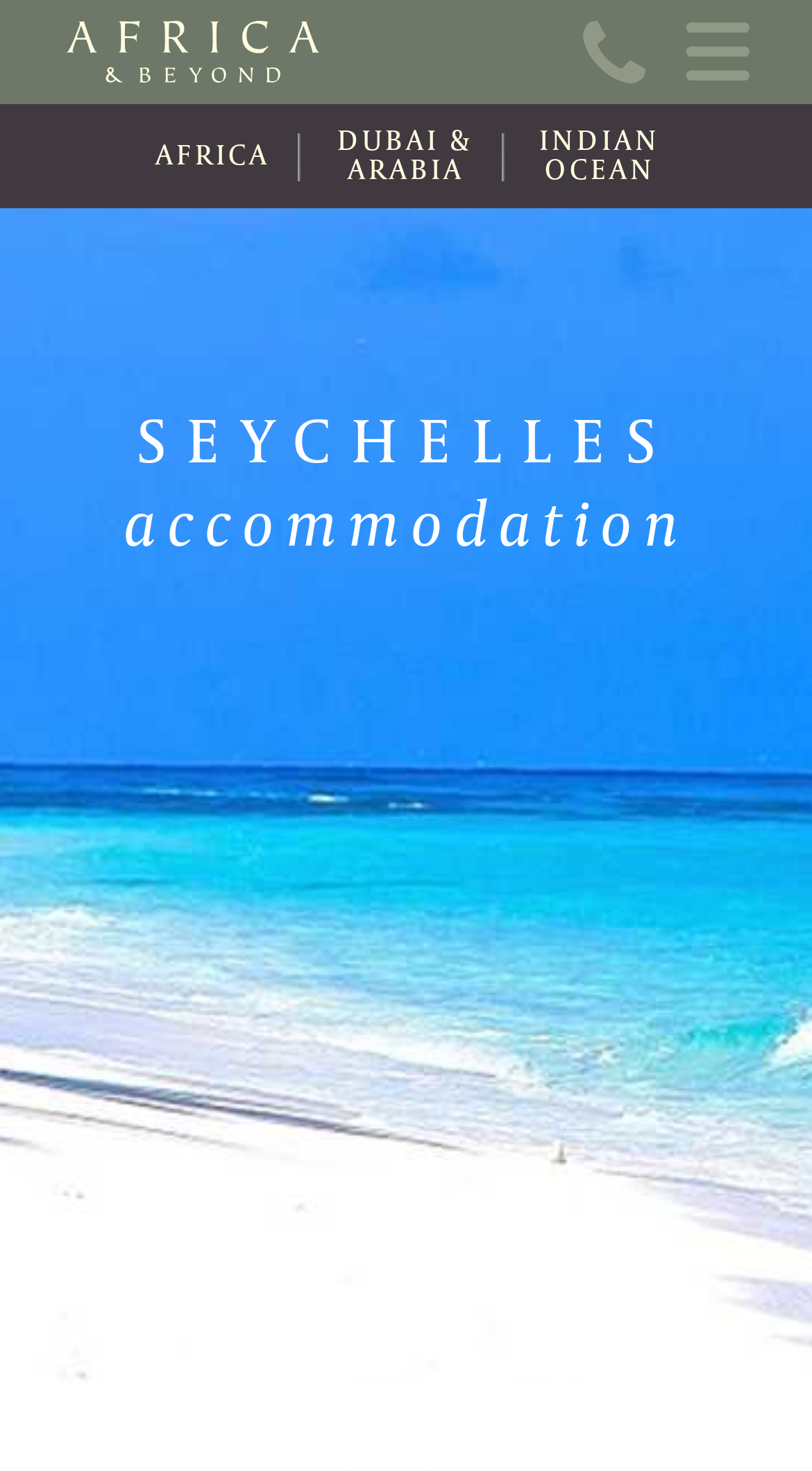Give a short answer to this question using one word or a phrase:
What is the theme of the webpage?

Travel